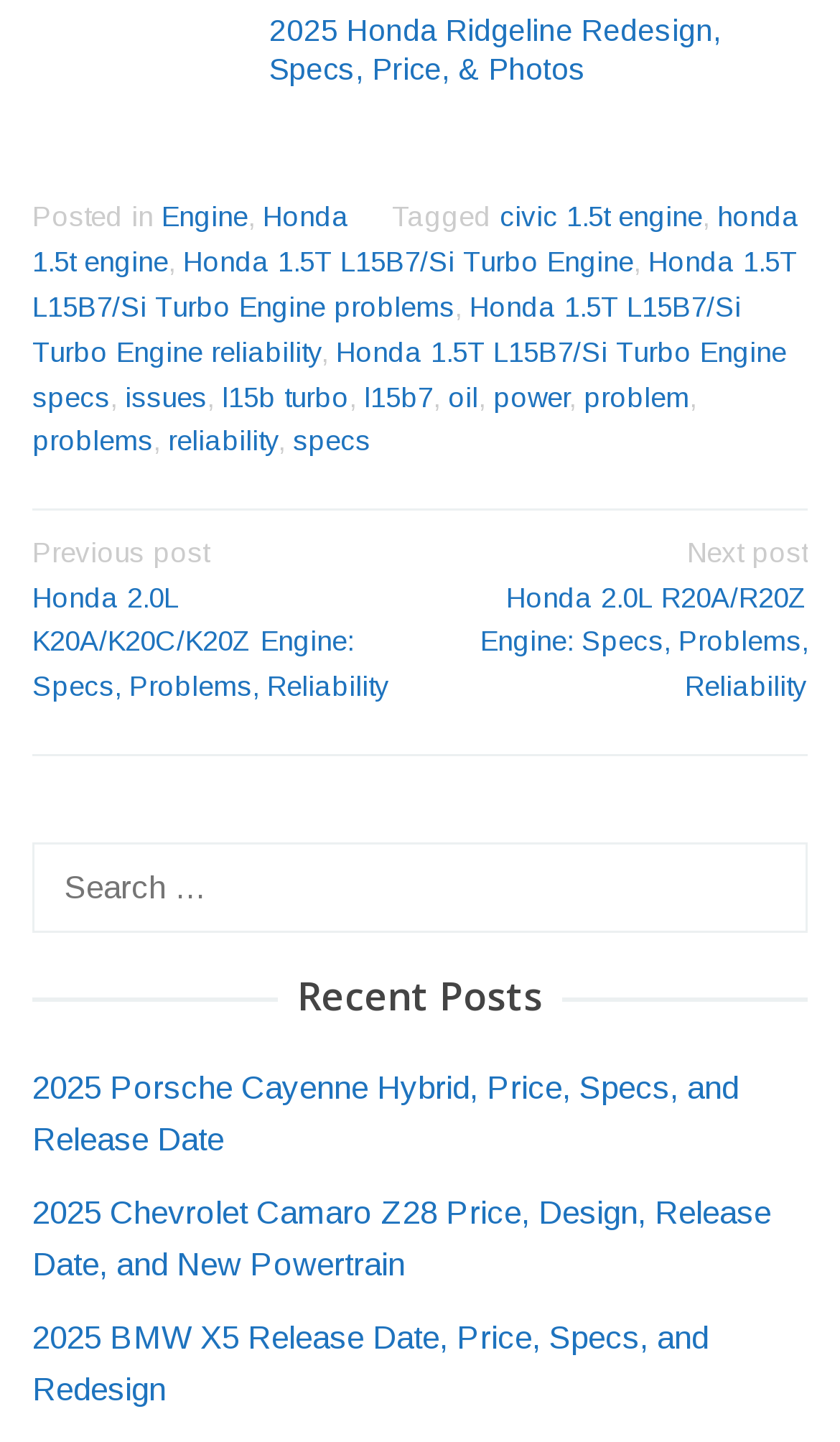What is the topic of the first link?
Using the screenshot, give a one-word or short phrase answer.

2025 Honda Ridgeline